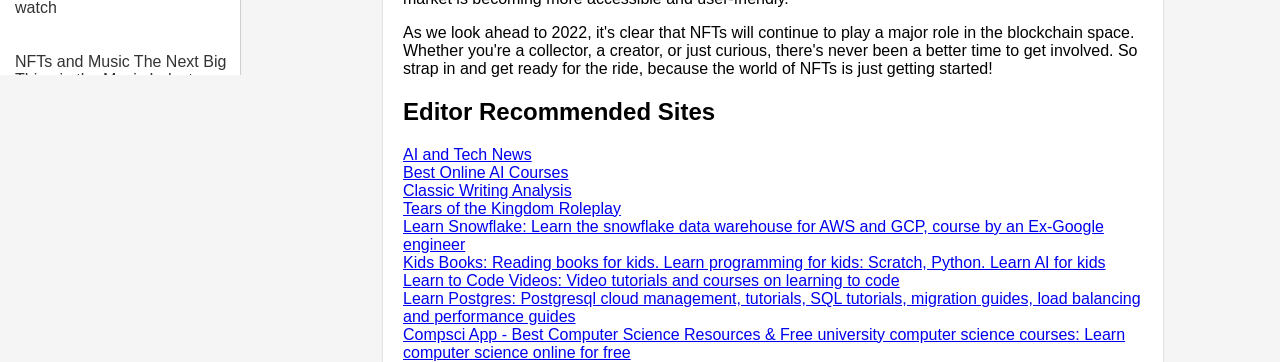Please look at the image and answer the question with a detailed explanation: Are the links on the webpage related to technology?

The links on the webpage are related to technology, as they mention topics such as NFTs, AI, coding, and computer science. This suggests that the webpage is focused on technology-related topics.